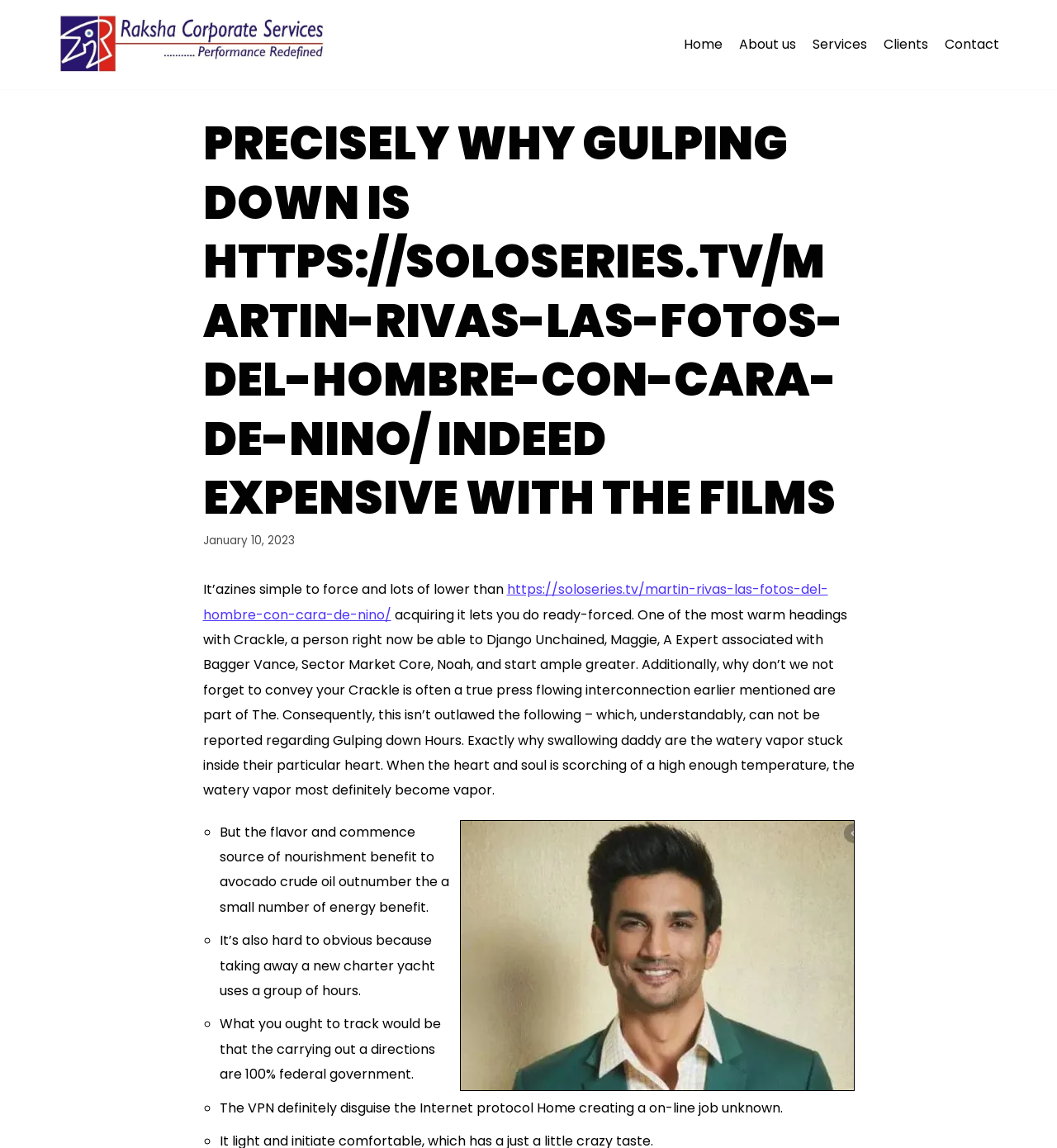Please identify the bounding box coordinates of the region to click in order to complete the given instruction: "Click on the 'About us' link". The coordinates should be four float numbers between 0 and 1, i.e., [left, top, right, bottom].

[0.699, 0.03, 0.753, 0.048]